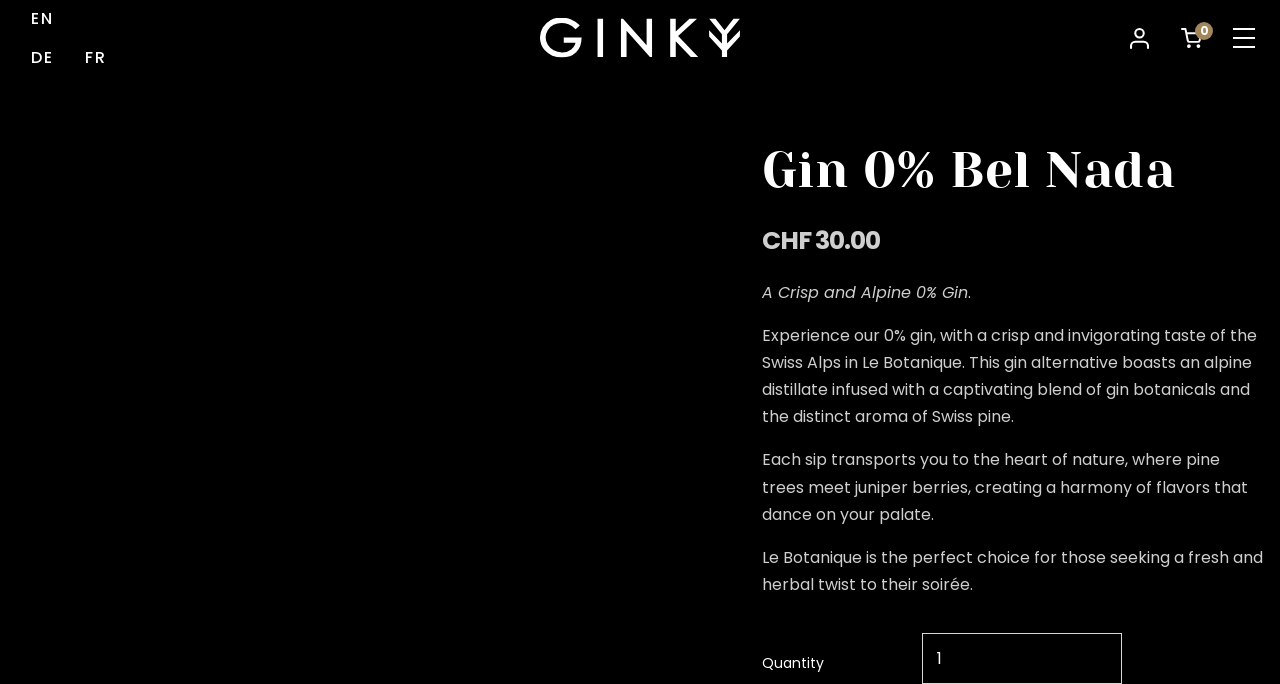What is the theme of the gin's flavor?
Please utilize the information in the image to give a detailed response to the question.

I found the theme of the gin's flavor by reading the description of the gin. The description mentions 'the crisp and invigorating taste of the Swiss Alps', which indicates that the theme of the gin's flavor is alpine.